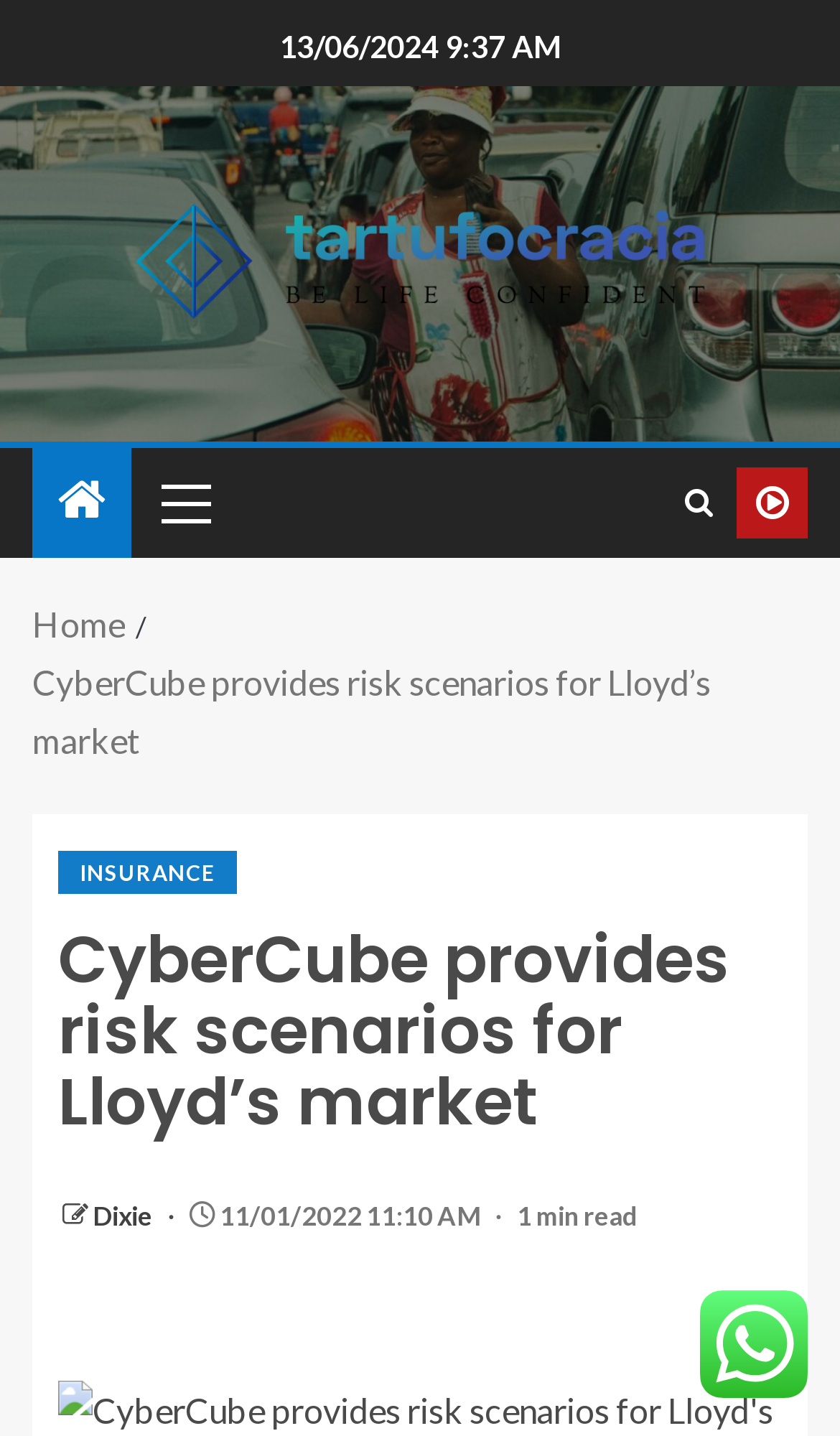Please identify the coordinates of the bounding box for the clickable region that will accomplish this instruction: "Click on the Tartufocracia link".

[0.038, 0.166, 0.962, 0.194]